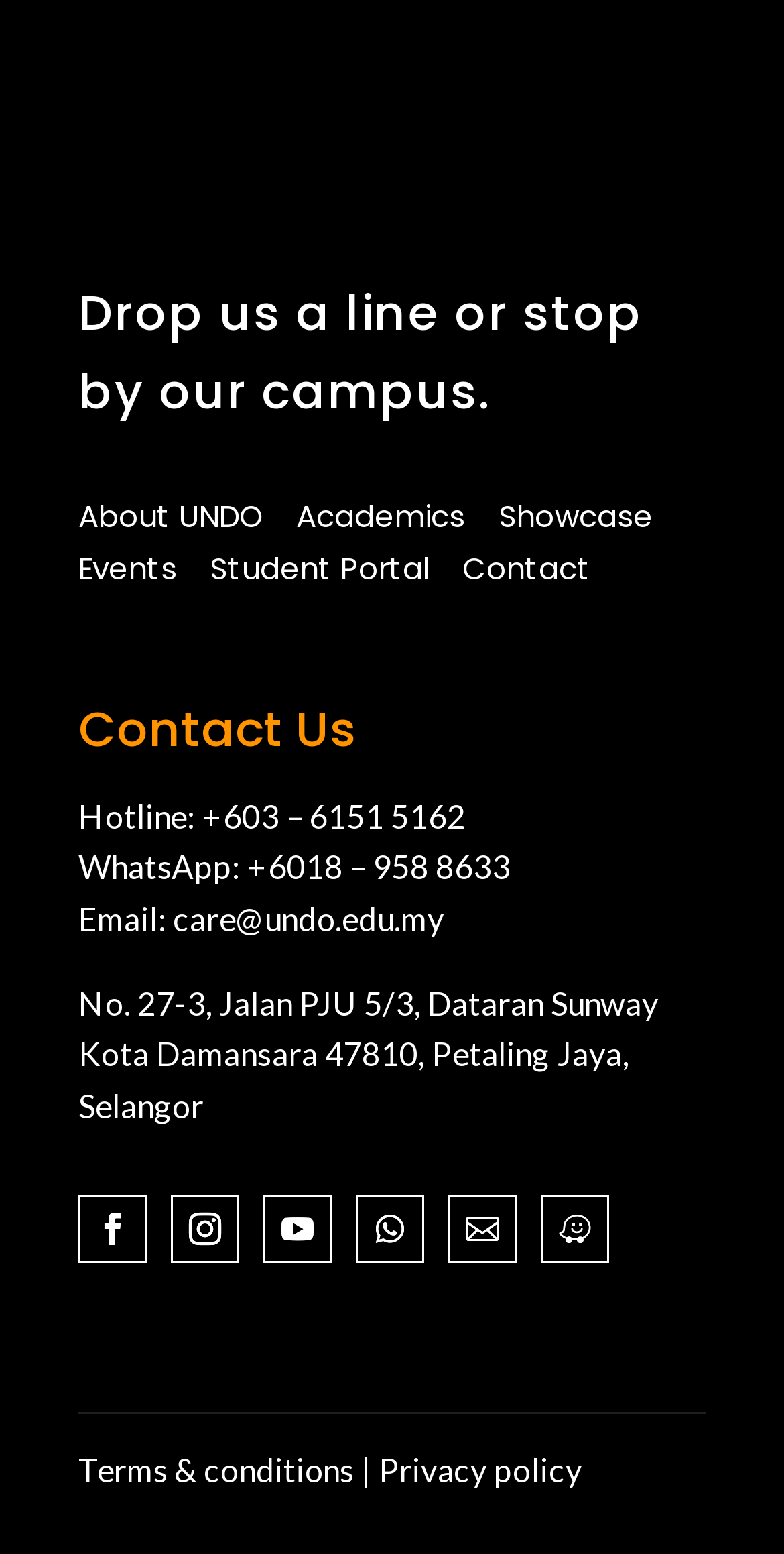Extract the bounding box coordinates of the UI element described: "+603 – 6151 5162". Provide the coordinates in the format [left, top, right, bottom] with values ranging from 0 to 1.

[0.258, 0.512, 0.594, 0.537]